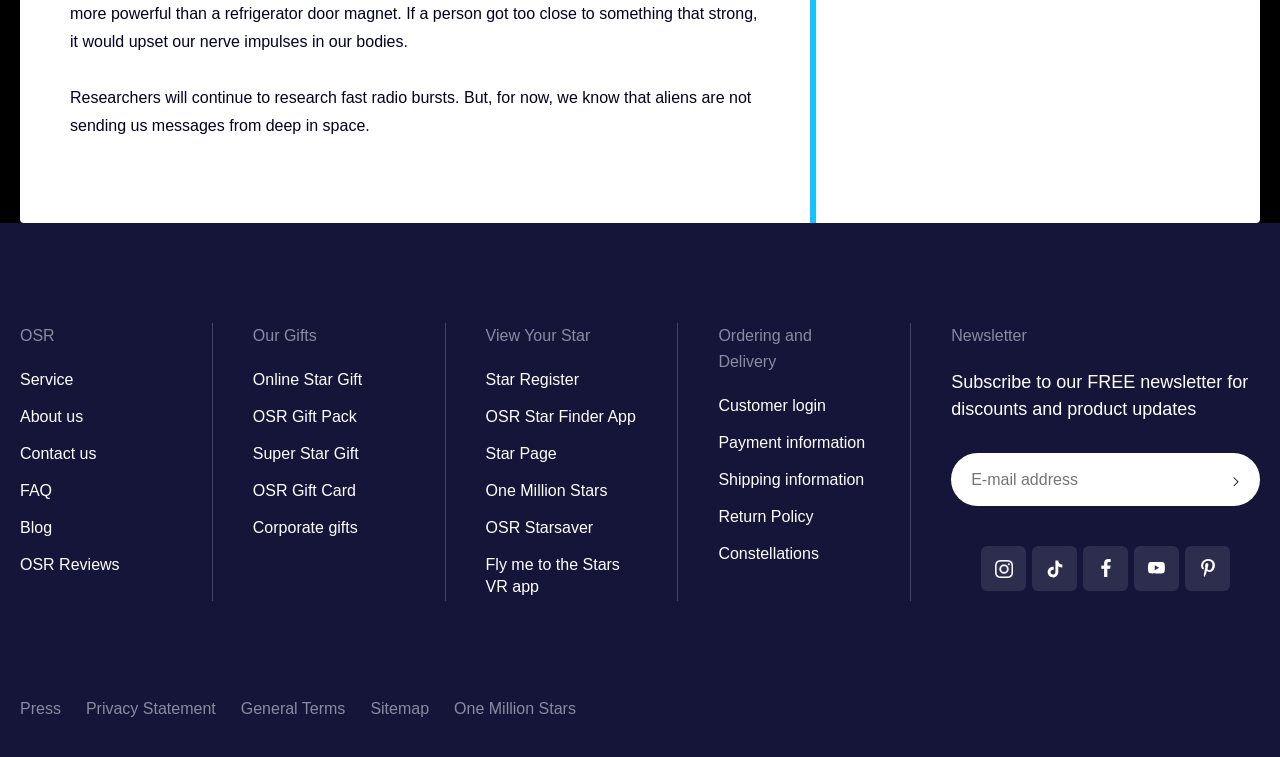Determine the bounding box coordinates of the section I need to click to execute the following instruction: "Login or register". Provide the coordinates as four float numbers between 0 and 1, i.e., [left, top, right, bottom].

None